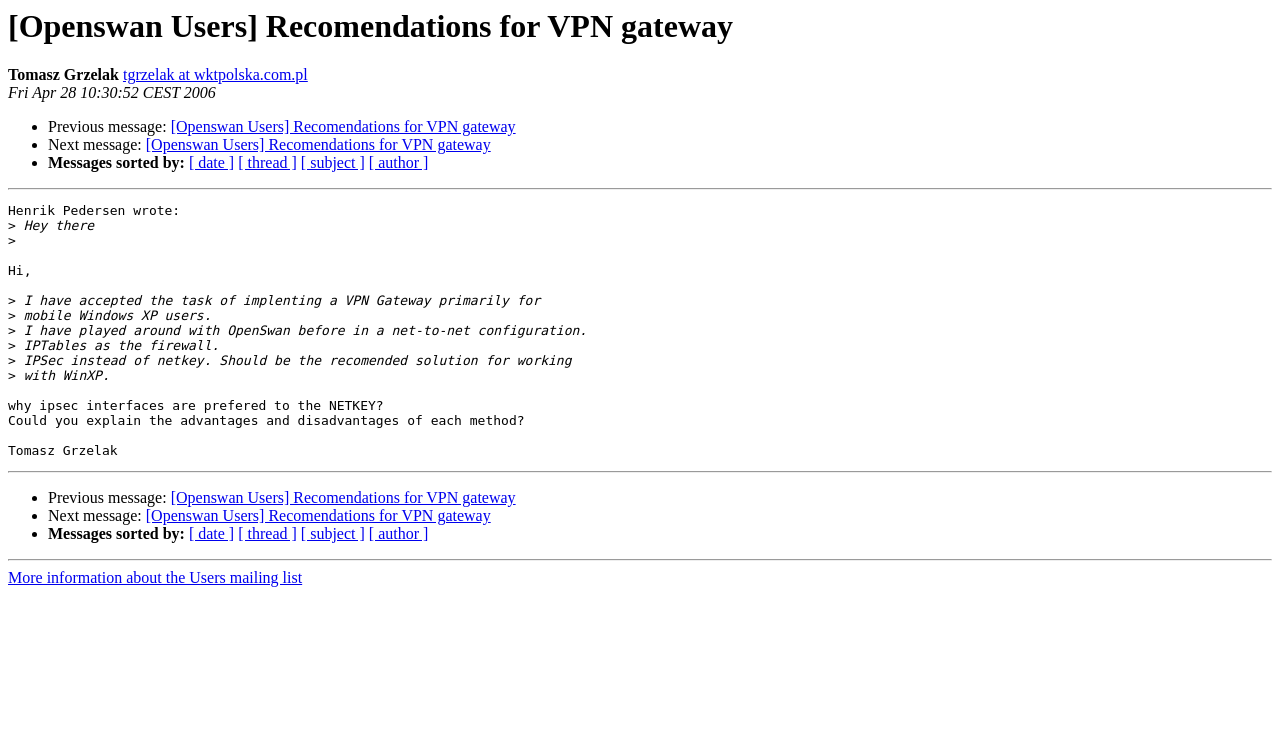Please find the bounding box coordinates of the element that you should click to achieve the following instruction: "Click on the 'About' link". The coordinates should be presented as four float numbers between 0 and 1: [left, top, right, bottom].

None